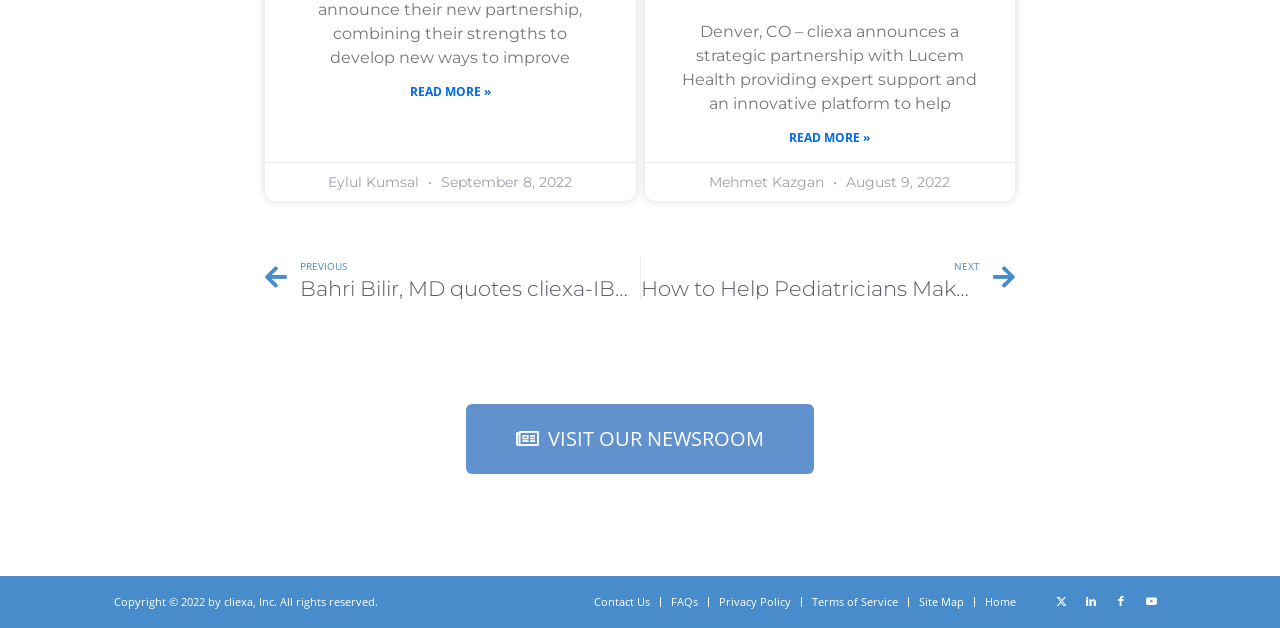Locate the bounding box coordinates of the clickable region to complete the following instruction: "Contact us."

[0.464, 0.946, 0.508, 0.97]